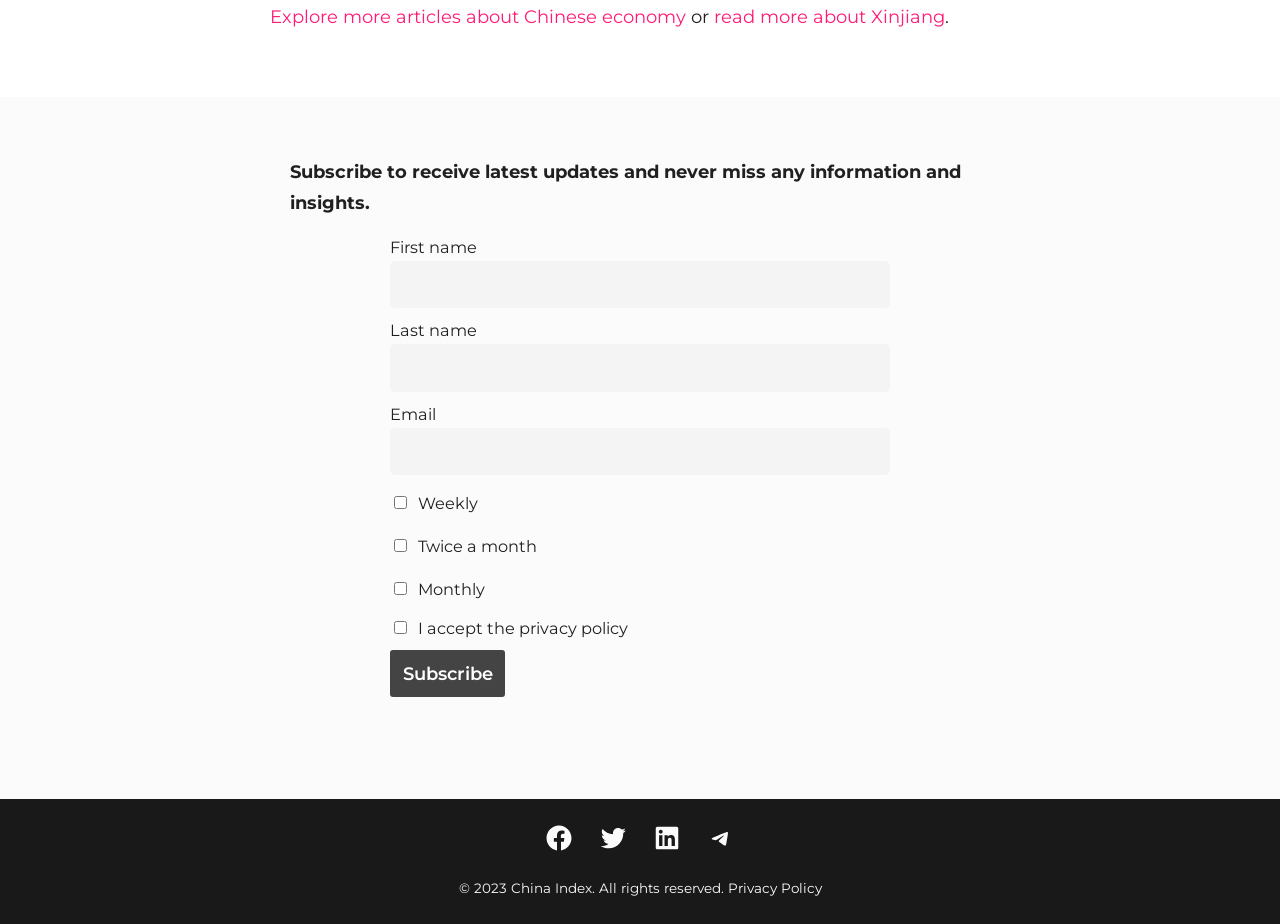What are the available frequency options for subscription?
Based on the image, give a concise answer in the form of a single word or short phrase.

Weekly, Twice a month, Monthly